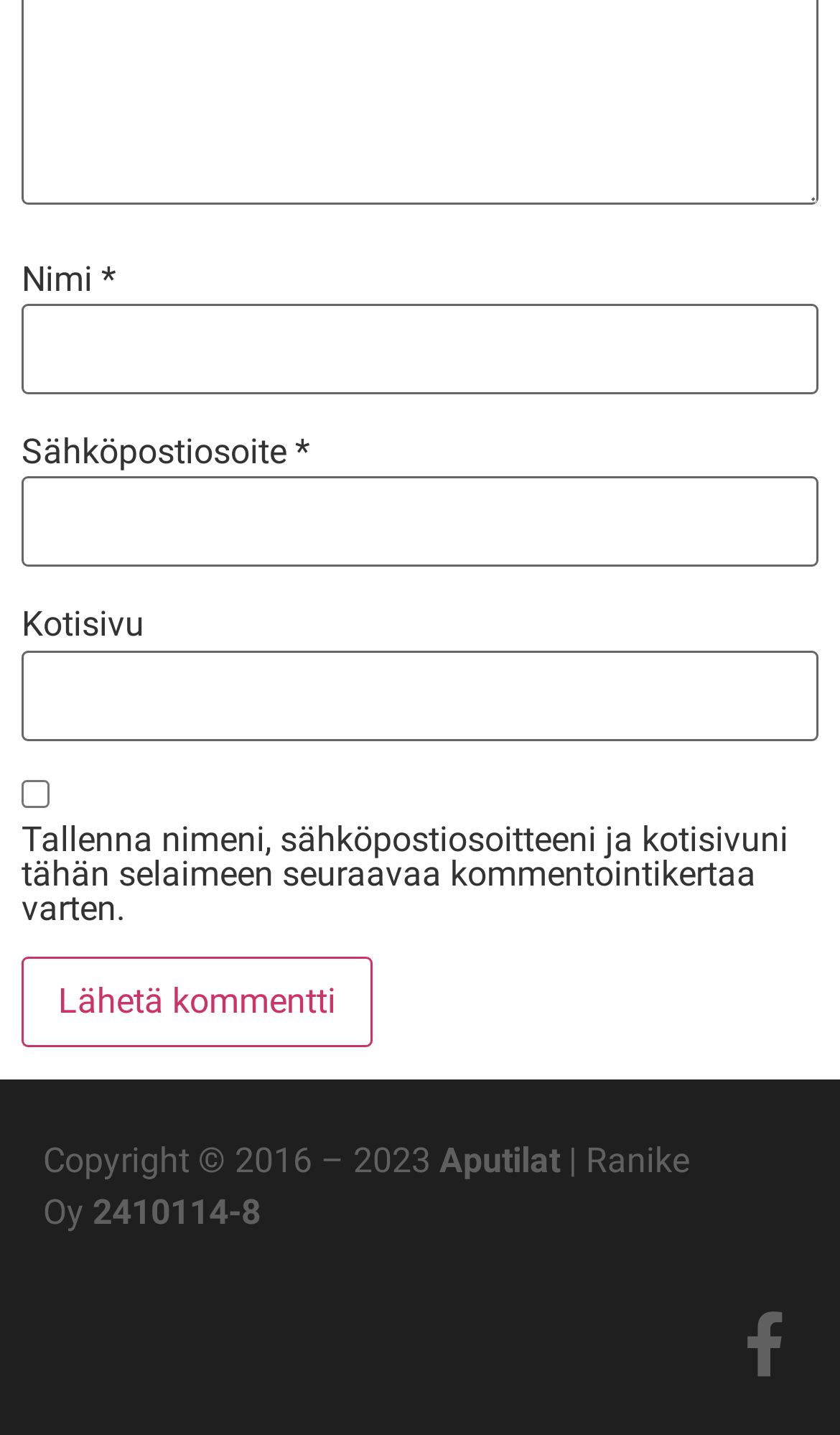What is the purpose of the checkbox?
Respond to the question with a single word or phrase according to the image.

Save comment info